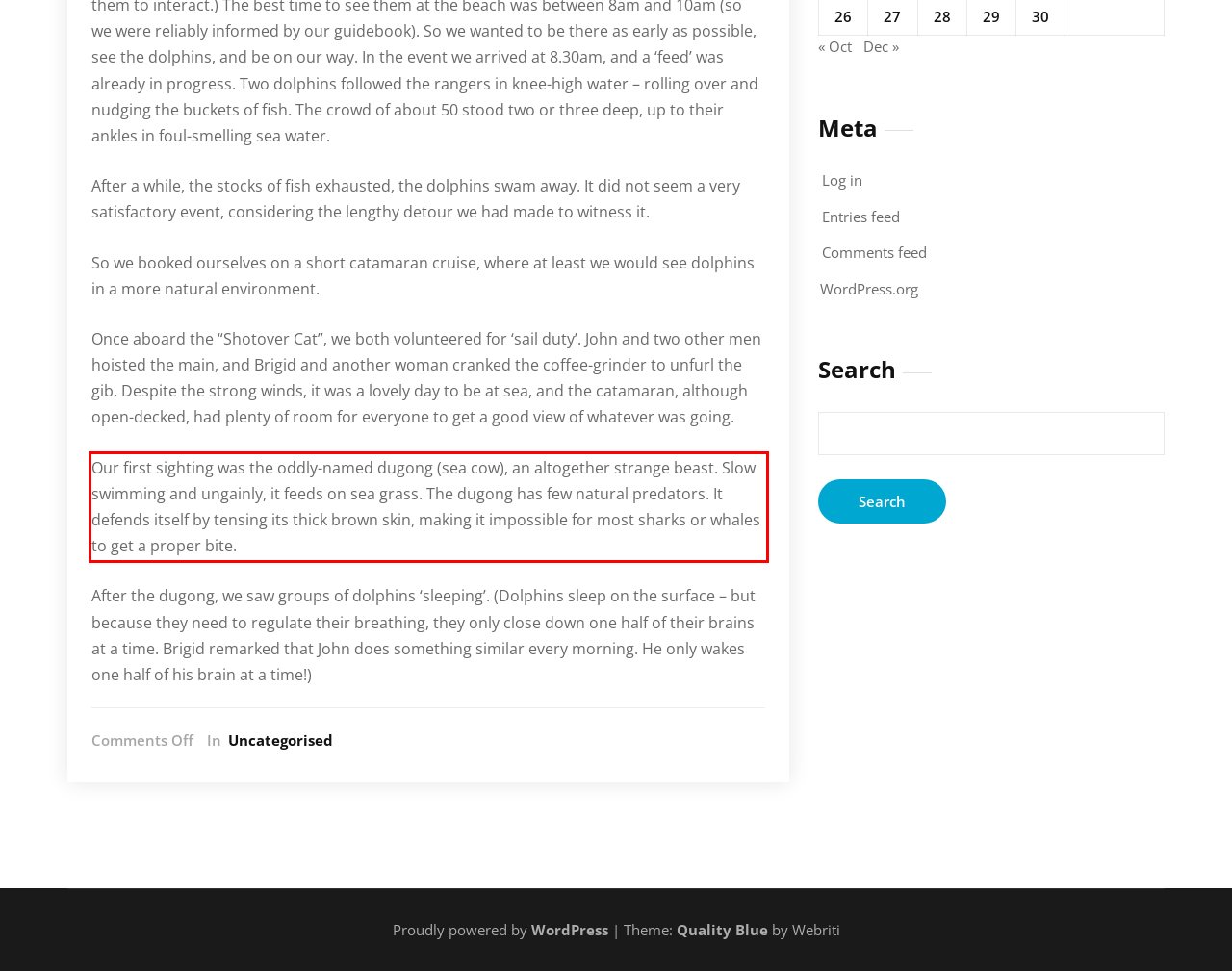From the screenshot of the webpage, locate the red bounding box and extract the text contained within that area.

Our first sighting was the oddly-named dugong (sea cow), an altogether strange beast. Slow swimming and ungainly, it feeds on sea grass. The dugong has few natural predators. It defends itself by tensing its thick brown skin, making it impossible for most sharks or whales to get a proper bite.